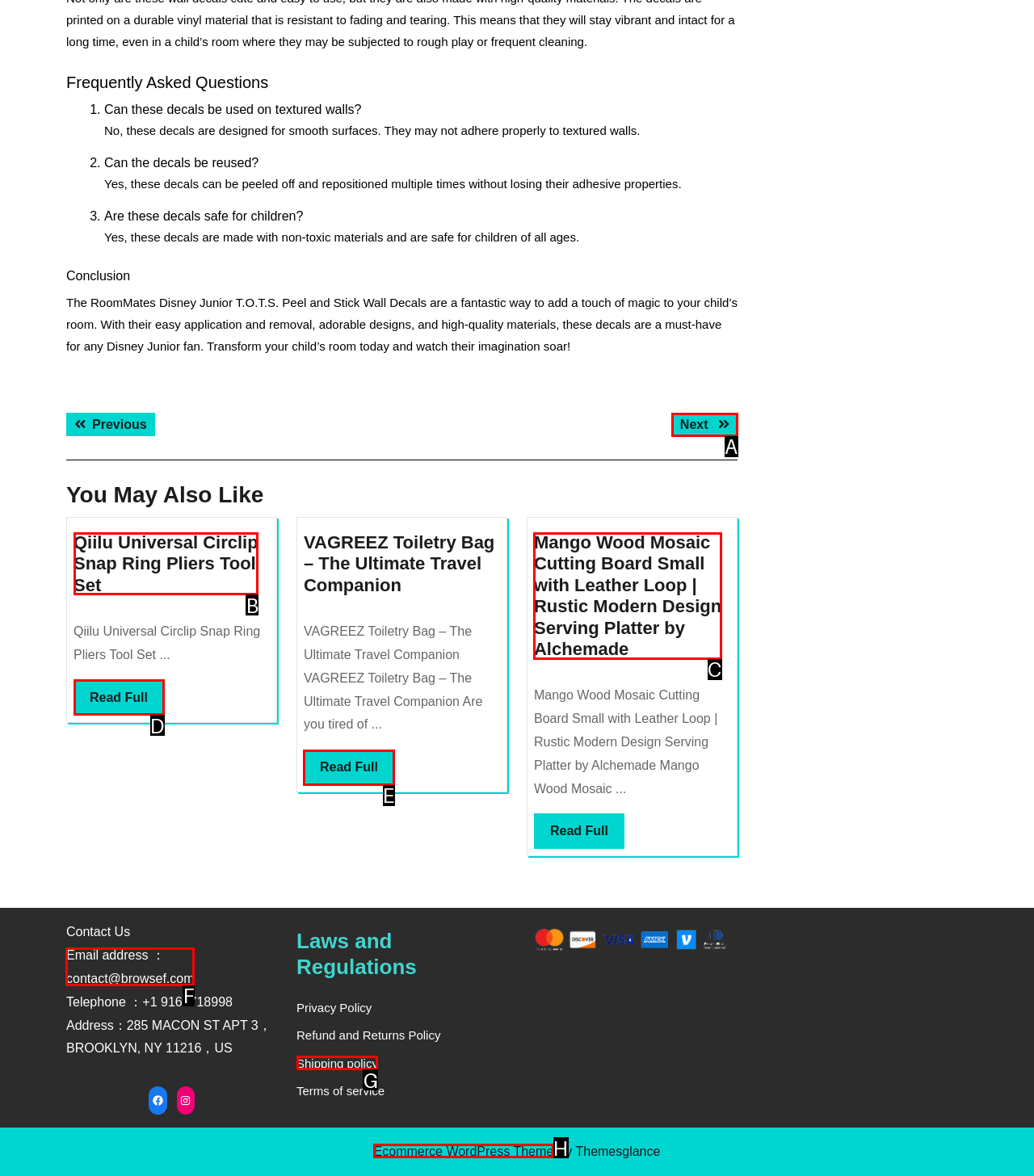From the given choices, which option should you click to complete this task: Contact us via email? Answer with the letter of the correct option.

F